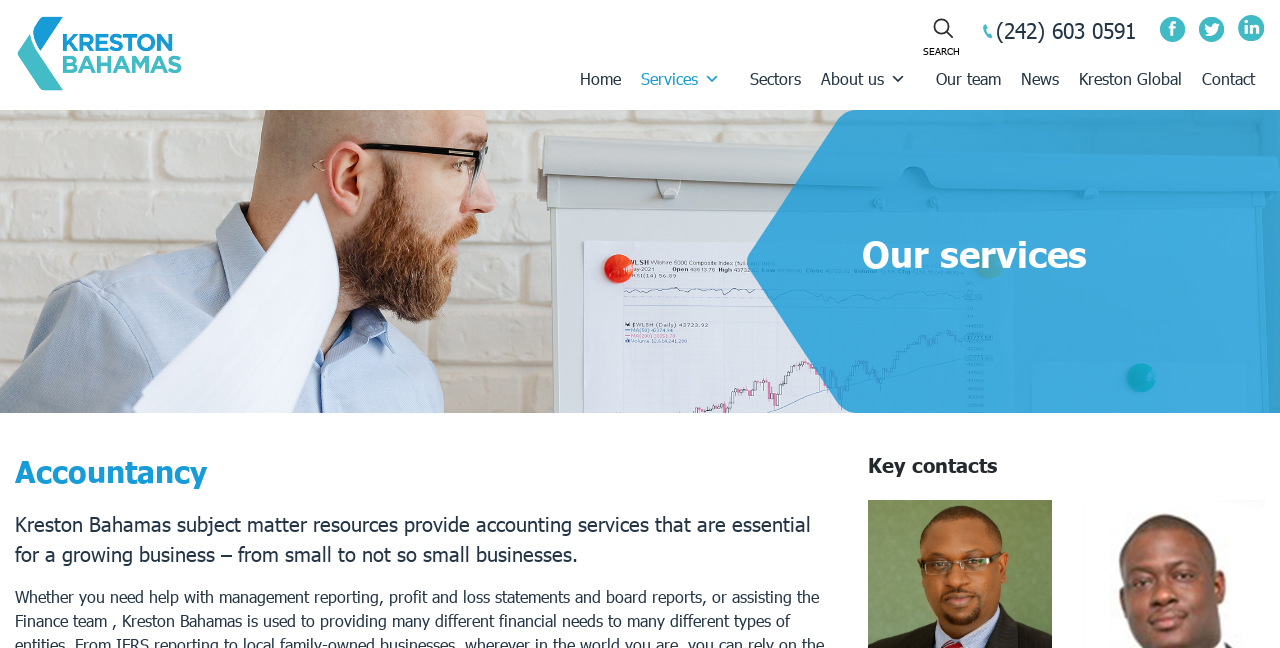What is the name of the company?
By examining the image, provide a one-word or phrase answer.

Kreston Bahamas